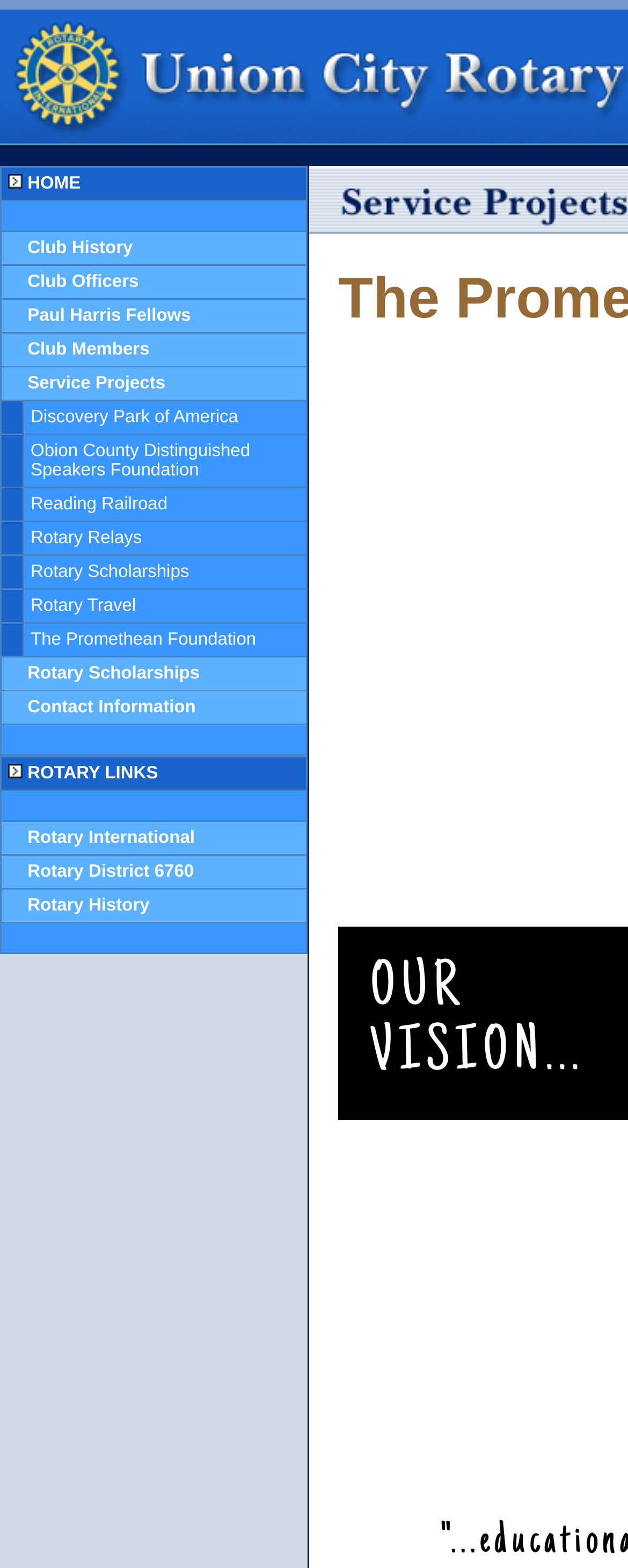Find the coordinates for the bounding box of the element with this description: "Obion County Distinguished Speakers Foundation".

[0.049, 0.282, 0.398, 0.306]